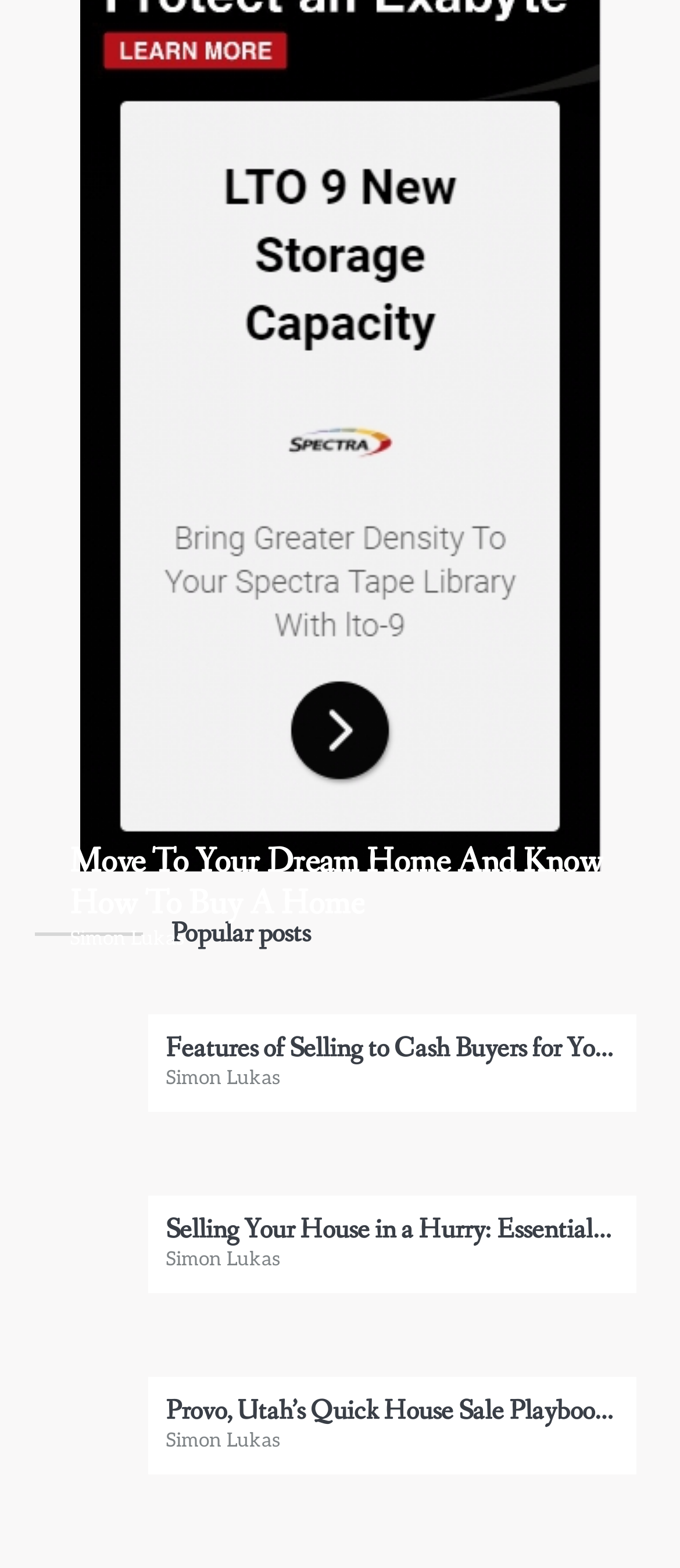How many links are there on this page?
From the image, respond with a single word or phrase.

10